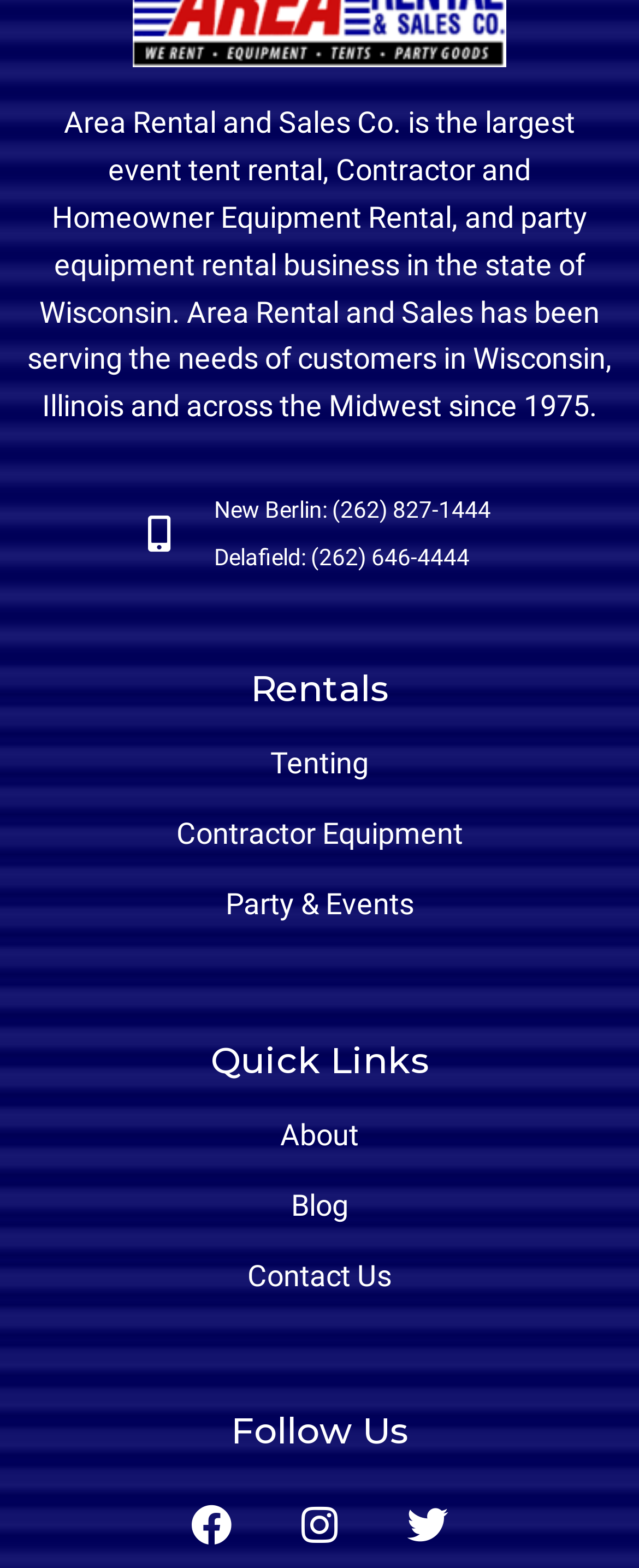What is the name of the company?
Carefully analyze the image and provide a detailed answer to the question.

The company name is mentioned in the first static text element, which provides a brief introduction to the company.